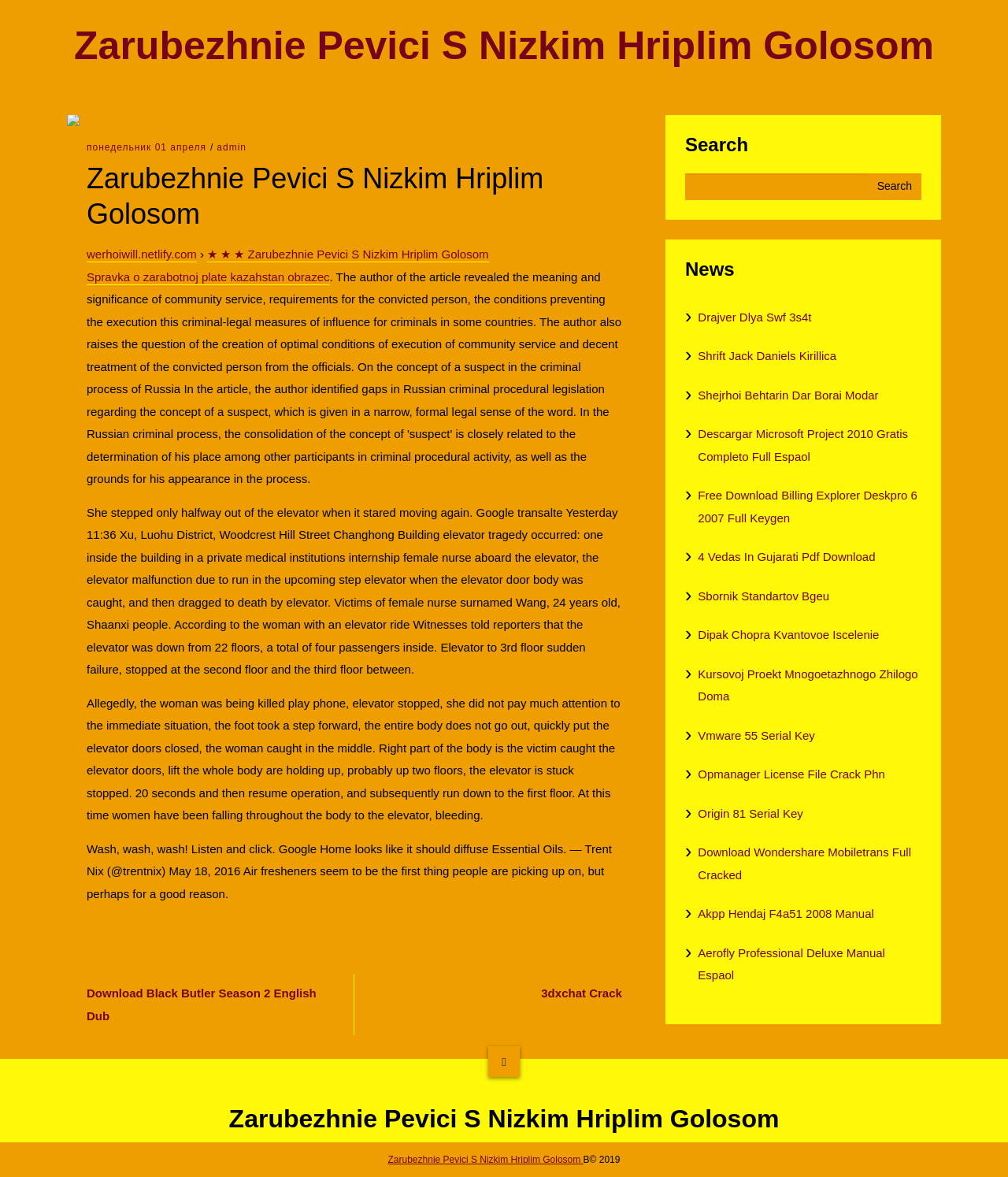Using the image as a reference, answer the following question in as much detail as possible:
What is the name of the website mentioned in the article?

The text mentions a link to the website werhoiwill.netlify.com, which is likely a reference to the original source of the article.